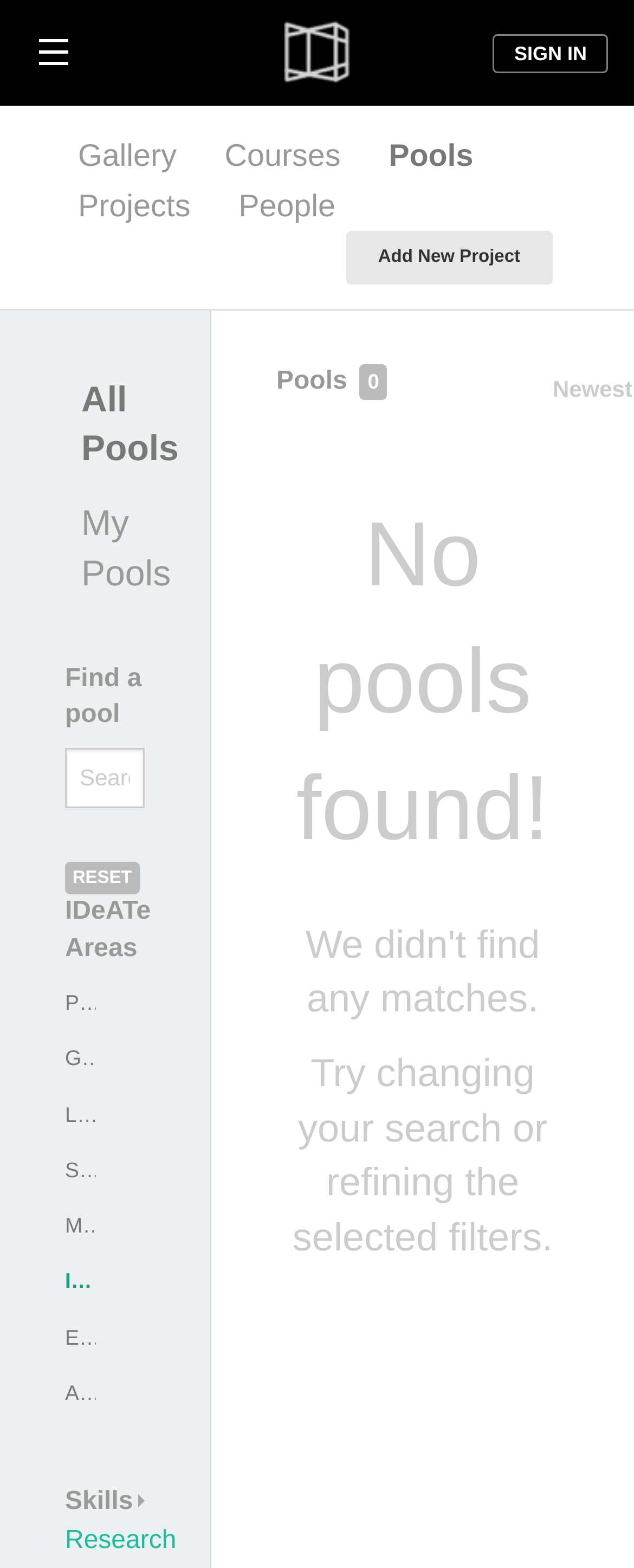Indicate the bounding box coordinates of the clickable region to achieve the following instruction: "Sign in."

[0.778, 0.022, 0.959, 0.047]